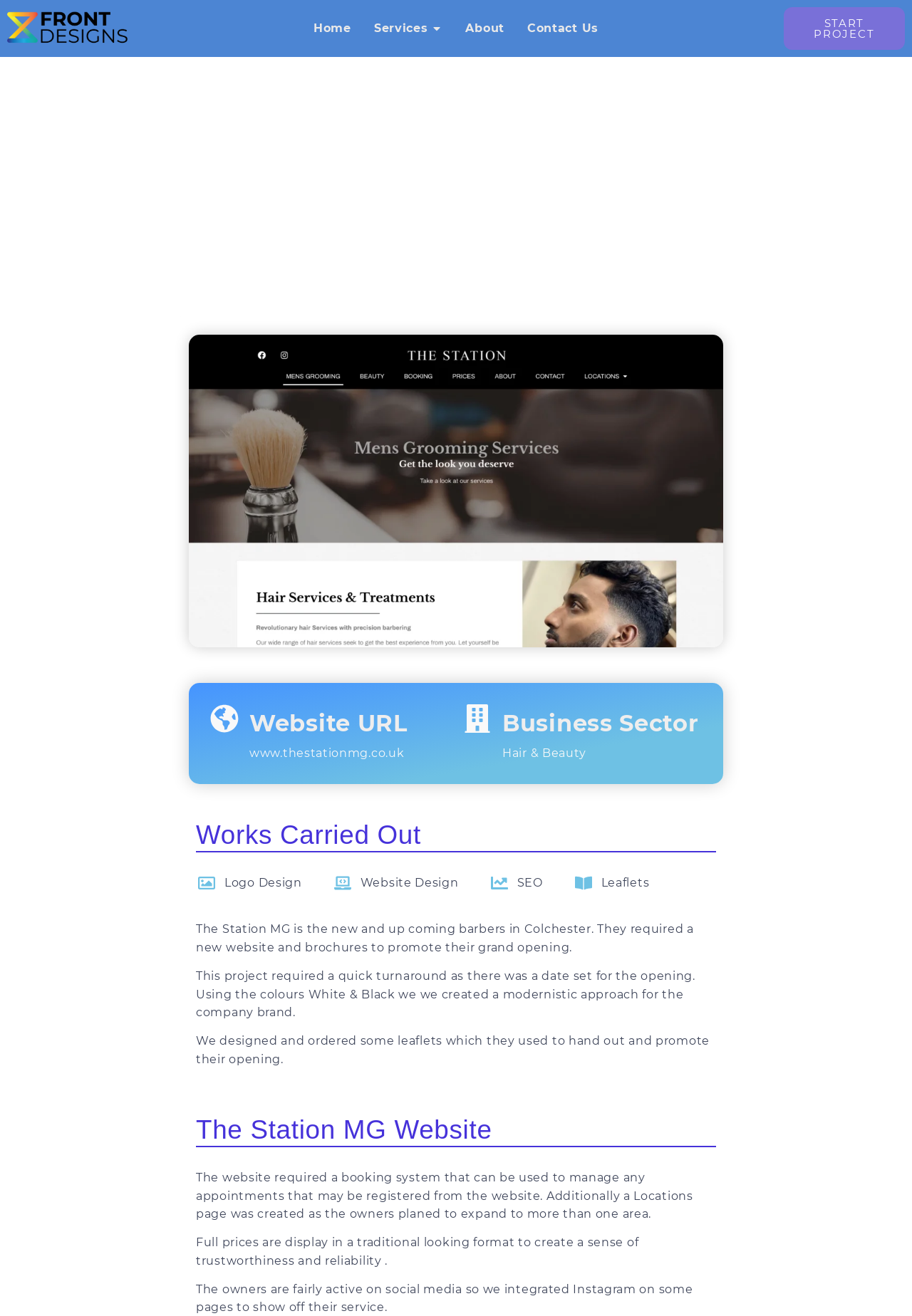What is the name of the barbers in Colchester?
Please use the image to provide an in-depth answer to the question.

I found the answer by reading the text on the webpage, specifically the sentence 'The Station MG is the new and up coming barbers in Colchester.'